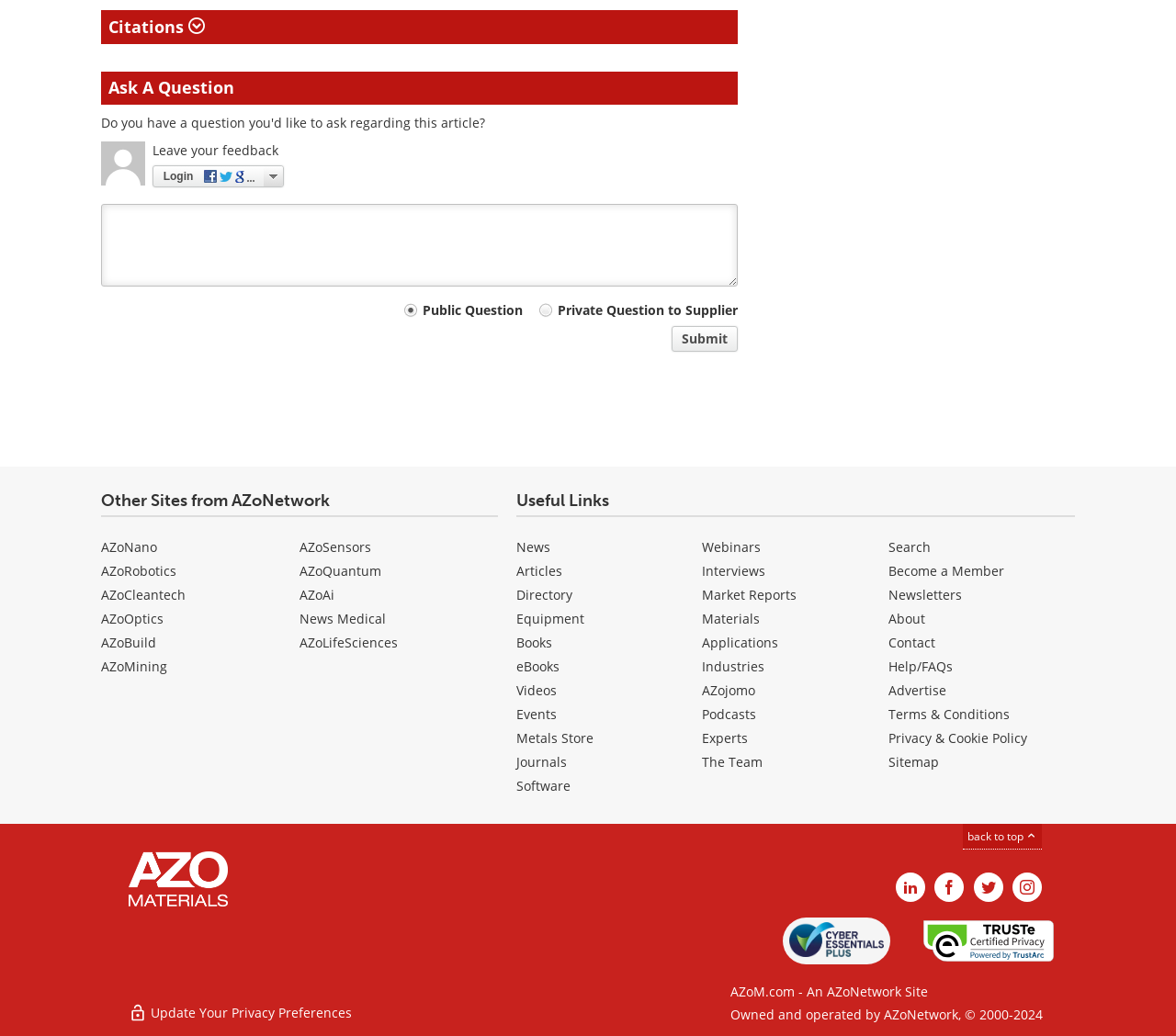Please determine the bounding box coordinates of the area that needs to be clicked to complete this task: 'check related posts'. The coordinates must be four float numbers between 0 and 1, formatted as [left, top, right, bottom].

None